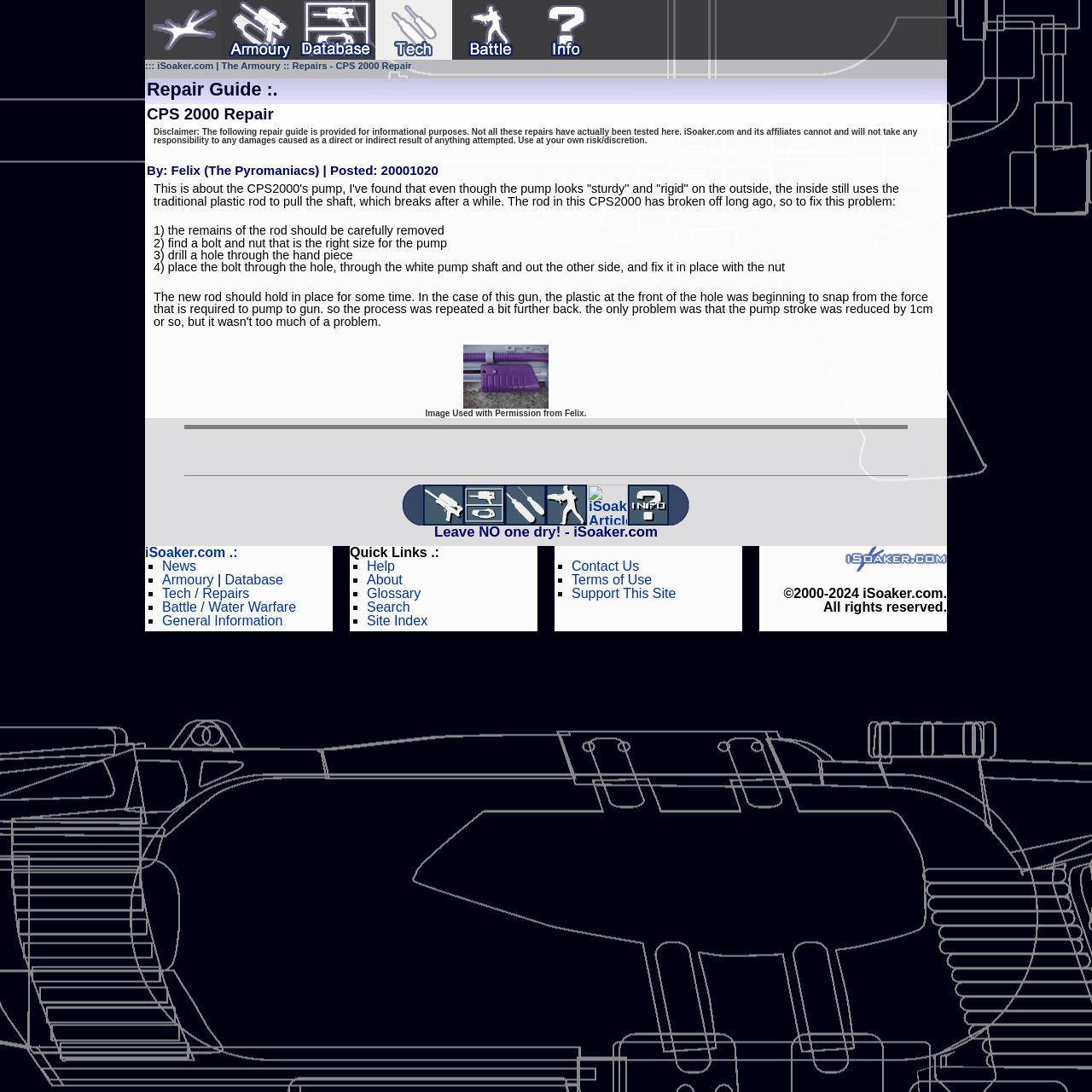Can you pinpoint the bounding box coordinates for the clickable element required for this instruction: "View CPS 2000 Repair guide"? The coordinates should be four float numbers between 0 and 1, i.e., [left, top, right, bottom].

[0.307, 0.055, 0.377, 0.065]